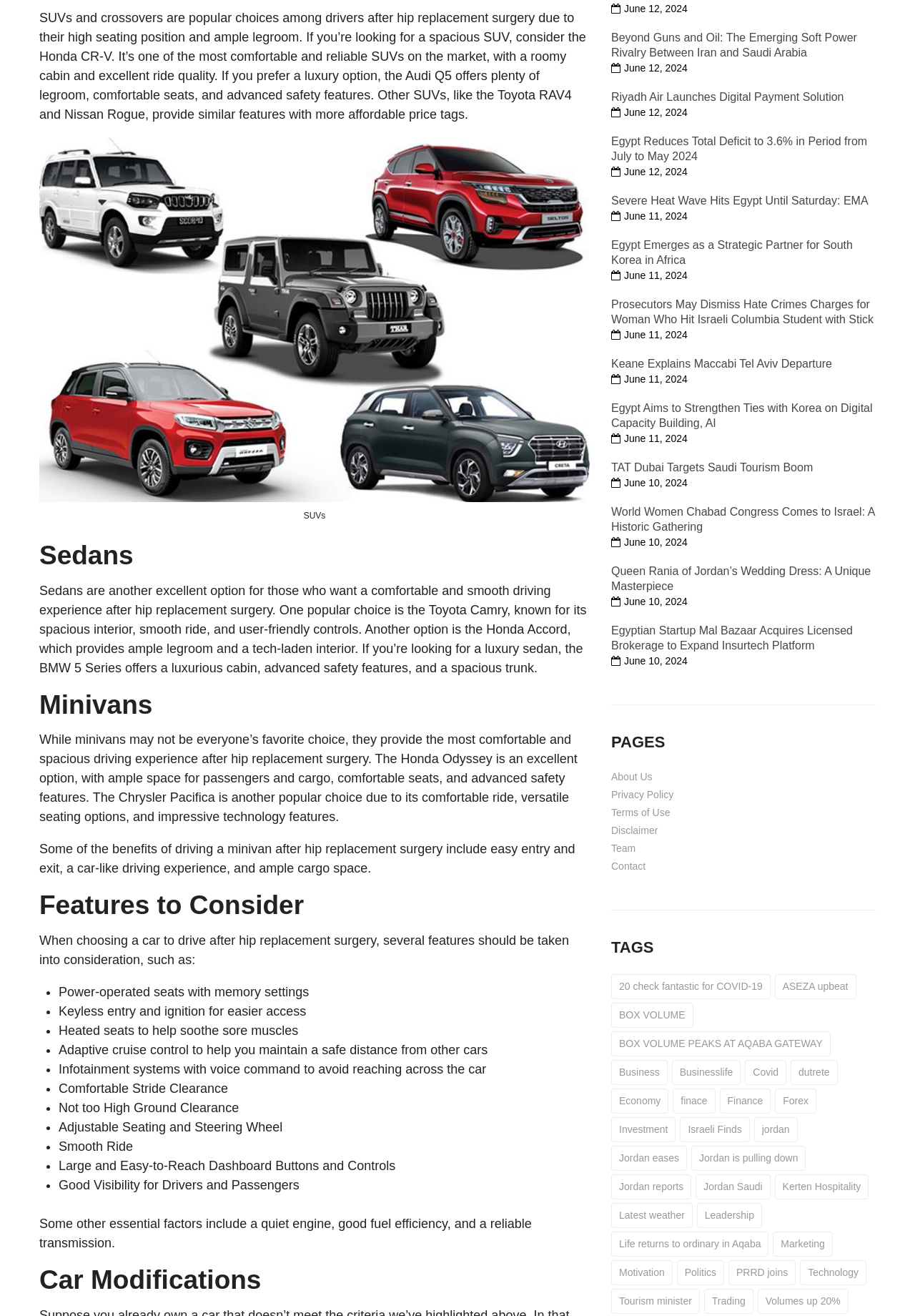Please determine the bounding box coordinates, formatted as (top-left x, top-left y, bottom-right x, bottom-right y), with all values as floating point numbers between 0 and 1. Identify the bounding box of the region described as: Jordan Saudi

[0.76, 0.892, 0.842, 0.911]